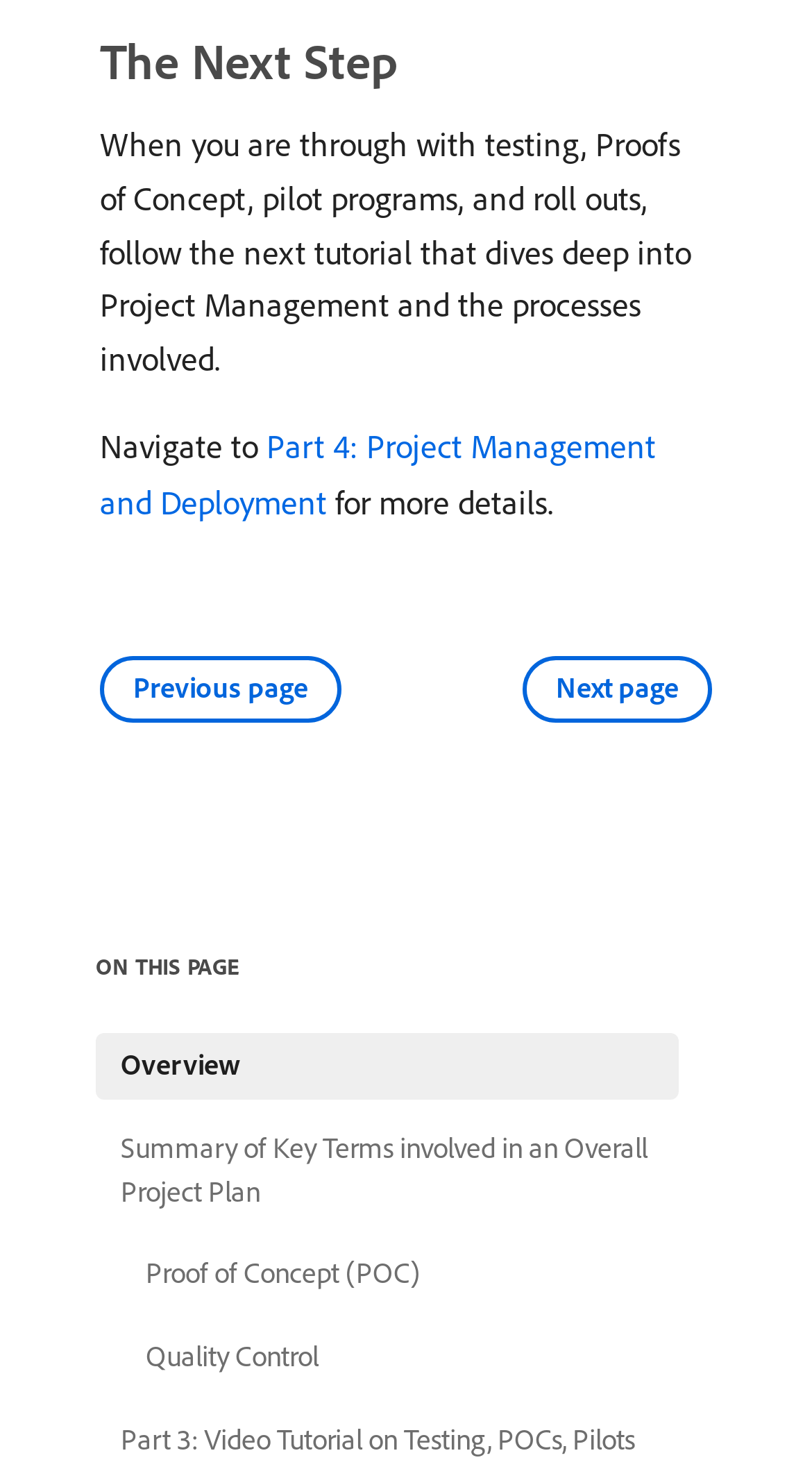What is the next step after testing and pilot programs?
Please give a detailed and elaborate explanation in response to the question.

According to the webpage, after completing testing, Proofs of Concept, pilot programs, and roll outs, the next step is to follow the tutorial that dives deep into Project Management and the processes involved.